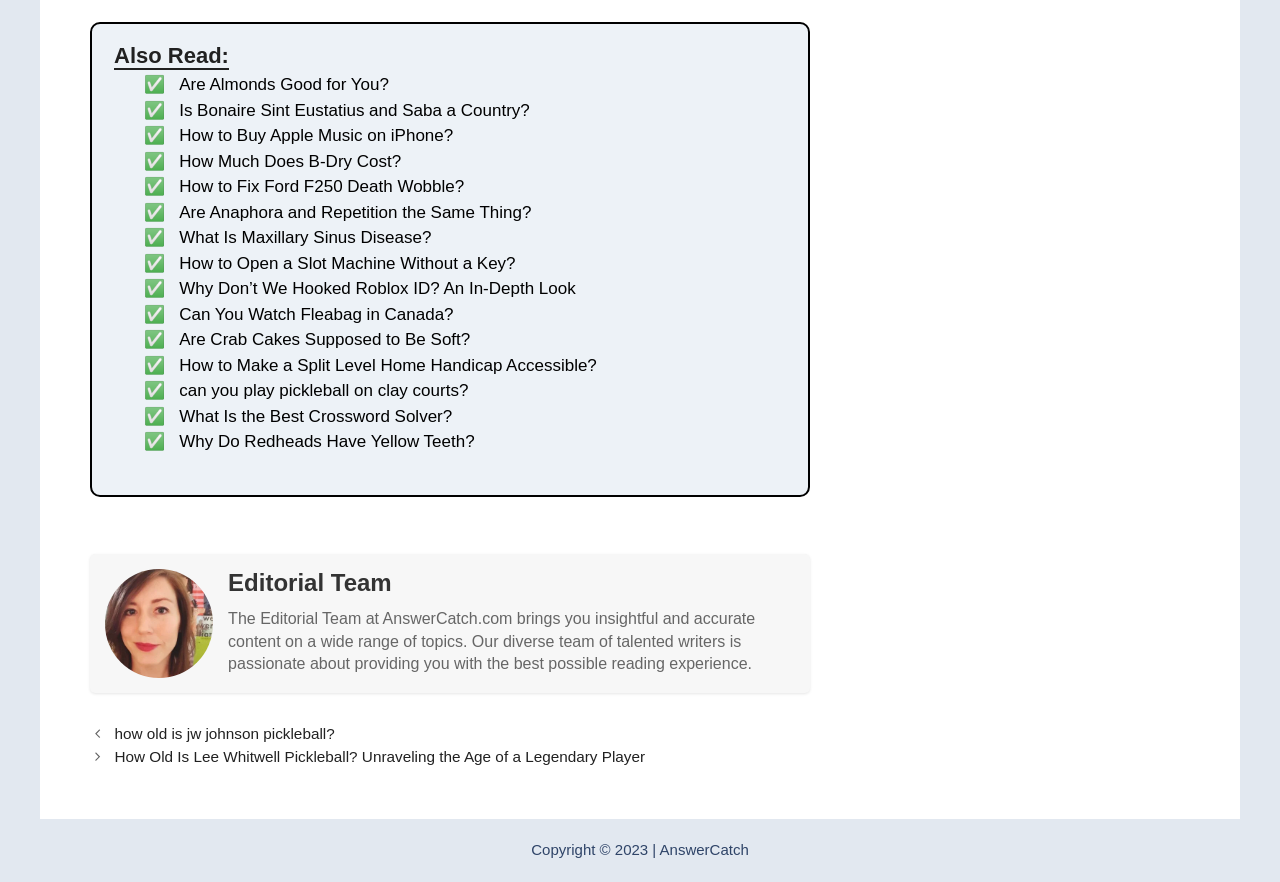What is the purpose of spraying lock de-icer?
From the details in the image, provide a complete and detailed answer to the question.

According to the article, spraying lock de-icer in winter helps prevent freeze seizing of lock cylinders in cold climates, ensuring smooth function of the spare tire lock.